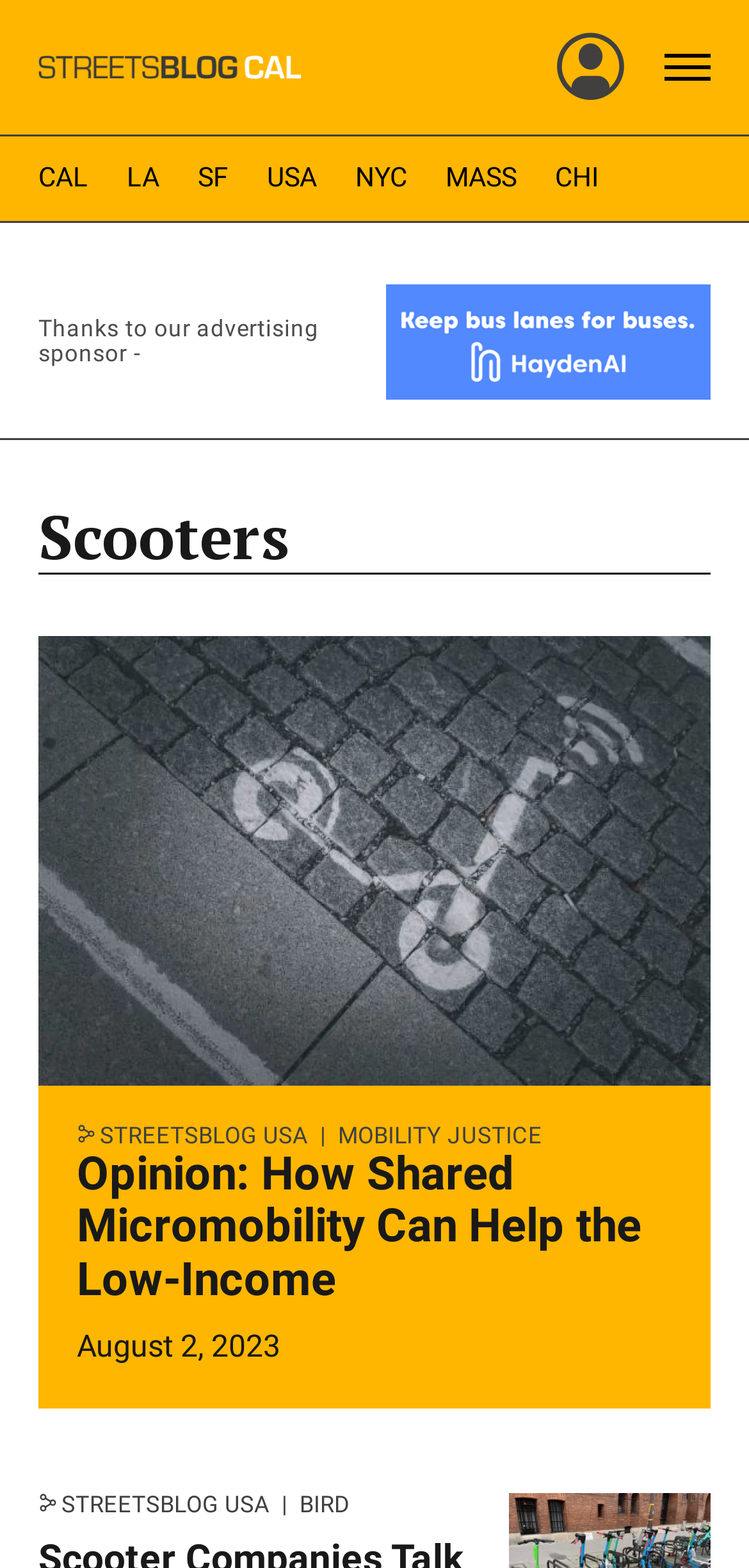Determine the coordinates of the bounding box that should be clicked to complete the instruction: "Visit STREETSBLOG USA". The coordinates should be represented by four float numbers between 0 and 1: [left, top, right, bottom].

[0.103, 0.716, 0.412, 0.733]